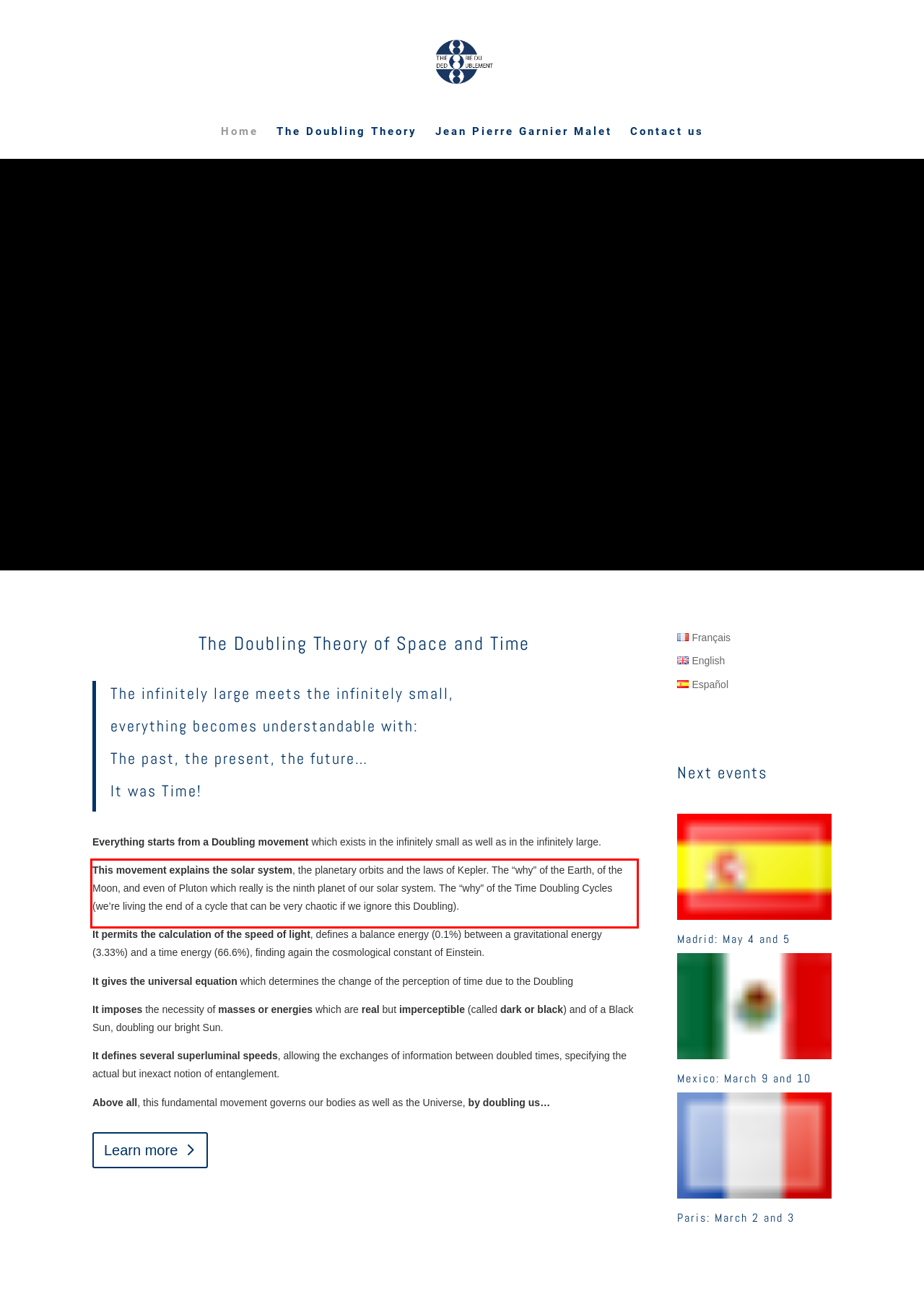You are given a screenshot of a webpage with a UI element highlighted by a red bounding box. Please perform OCR on the text content within this red bounding box.

This movement explains the solar system, the planetary orbits and the laws of Kepler. The “why” of the Earth, of the Moon, and even of Pluton which really is the ninth planet of our solar system. The “why” of the Time Doubling Cycles (we’re living the end of a cycle that can be very chaotic if we ignore this Doubling).